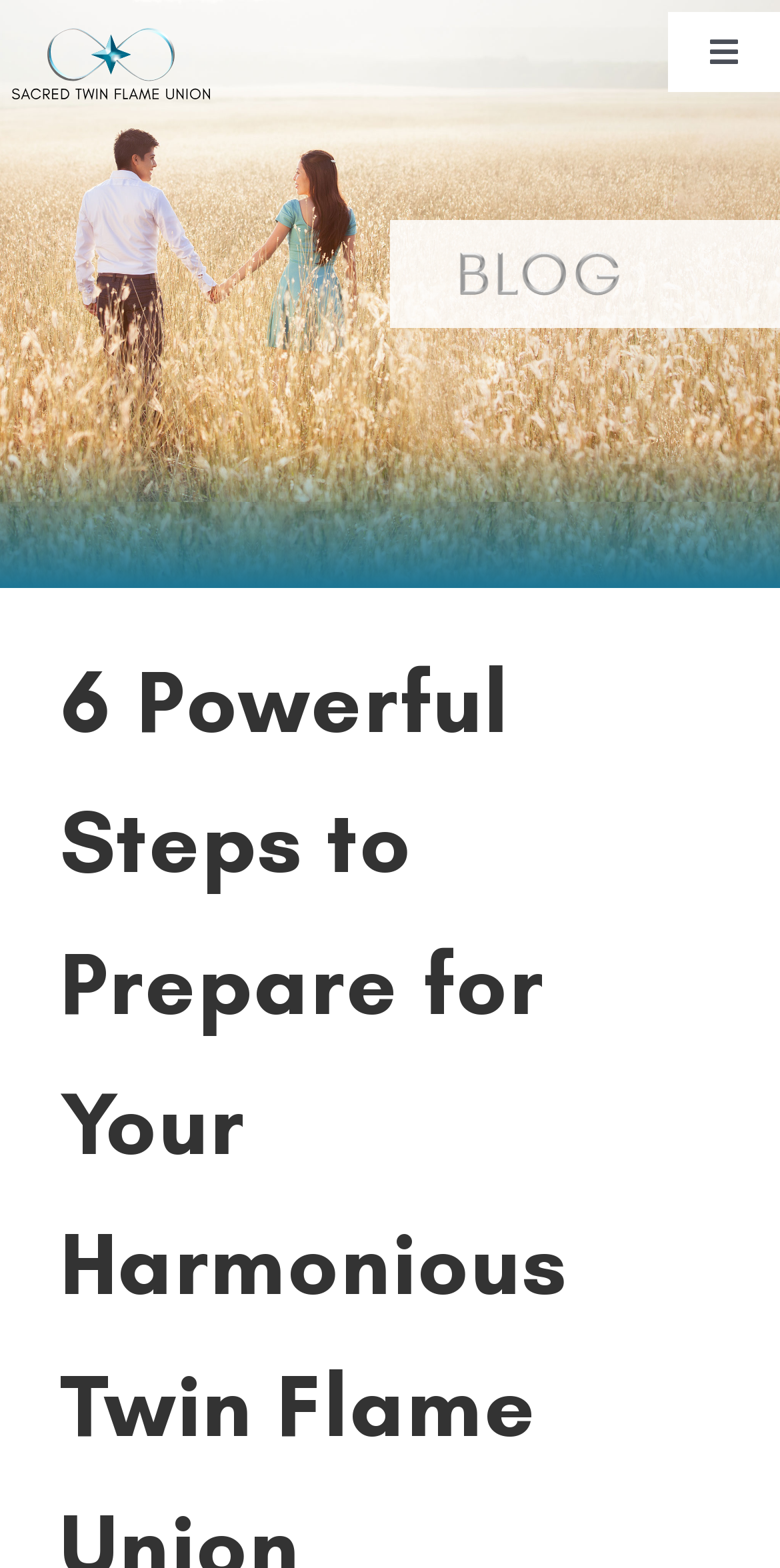Are there any images on the webpage?
Answer the question with just one word or phrase using the image.

Yes